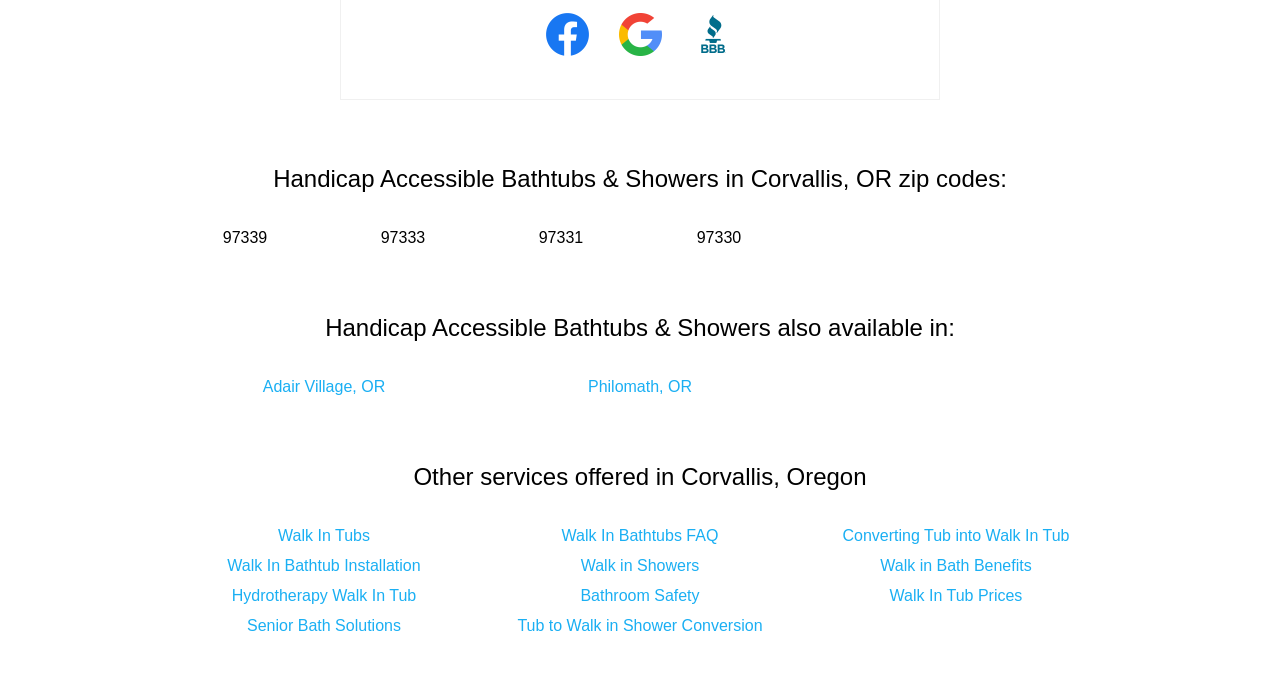Answer the question below with a single word or a brief phrase: 
What is the main topic of this webpage?

Handicap Accessible Bathtubs & Showers